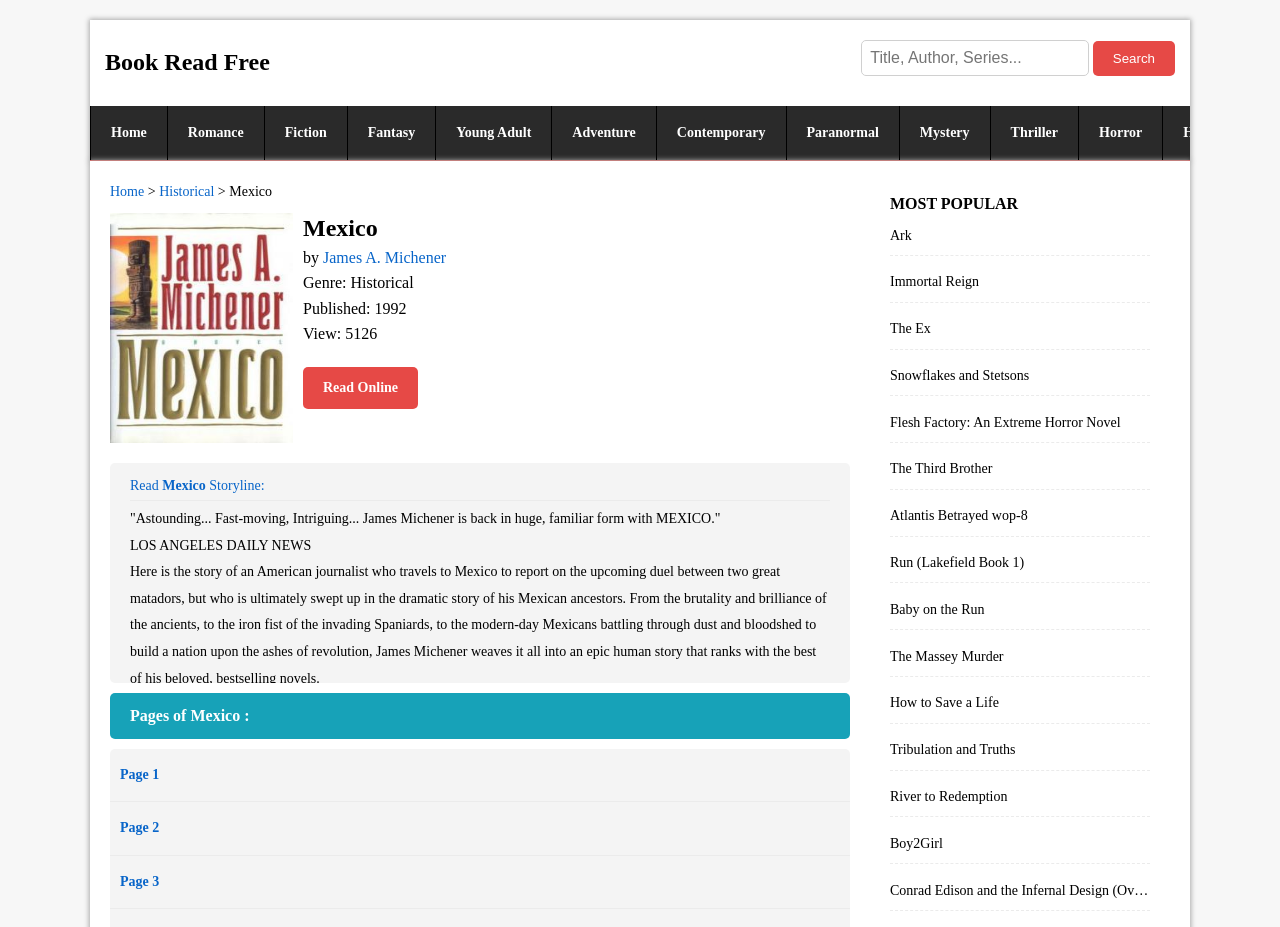Could you determine the bounding box coordinates of the clickable element to complete the instruction: "View page 1 of Mexico"? Provide the coordinates as four float numbers between 0 and 1, i.e., [left, top, right, bottom].

[0.086, 0.808, 0.68, 0.866]